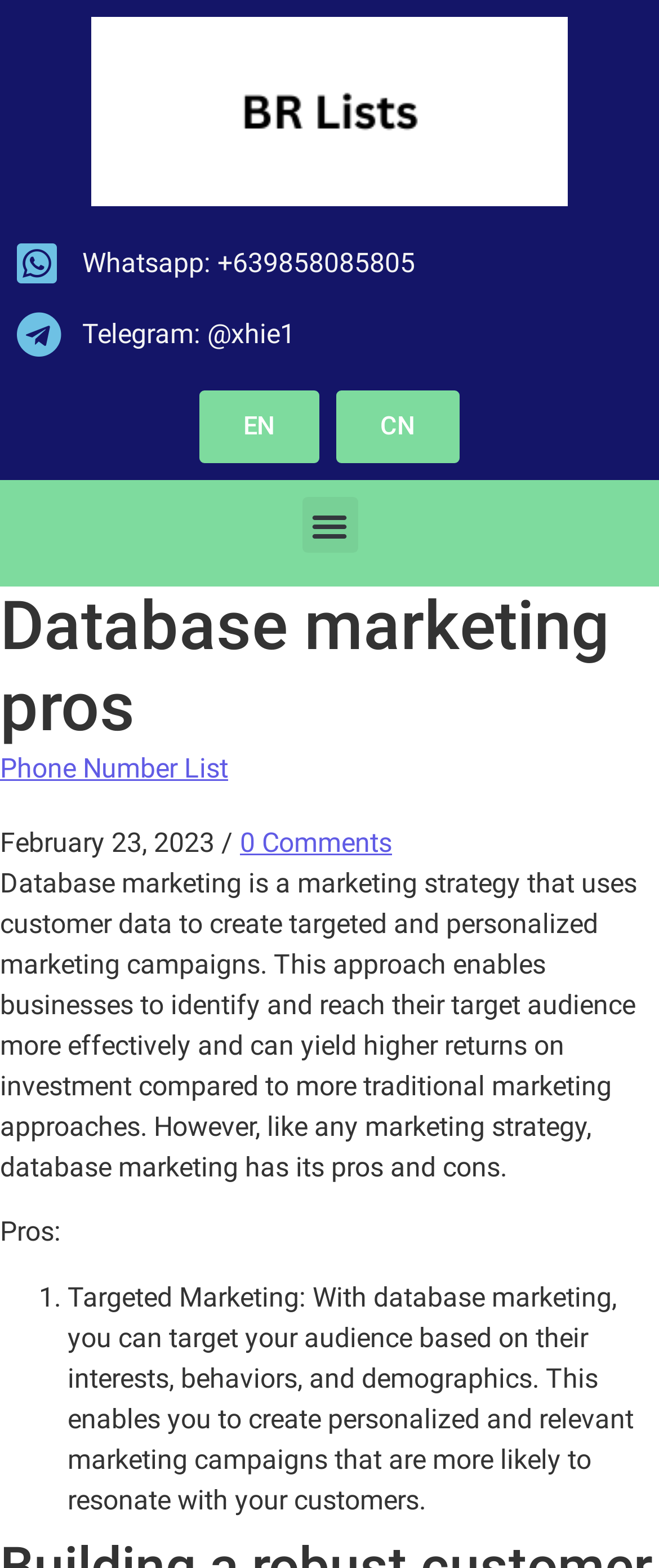Respond to the question below with a single word or phrase:
How many languages are available on the webpage?

2